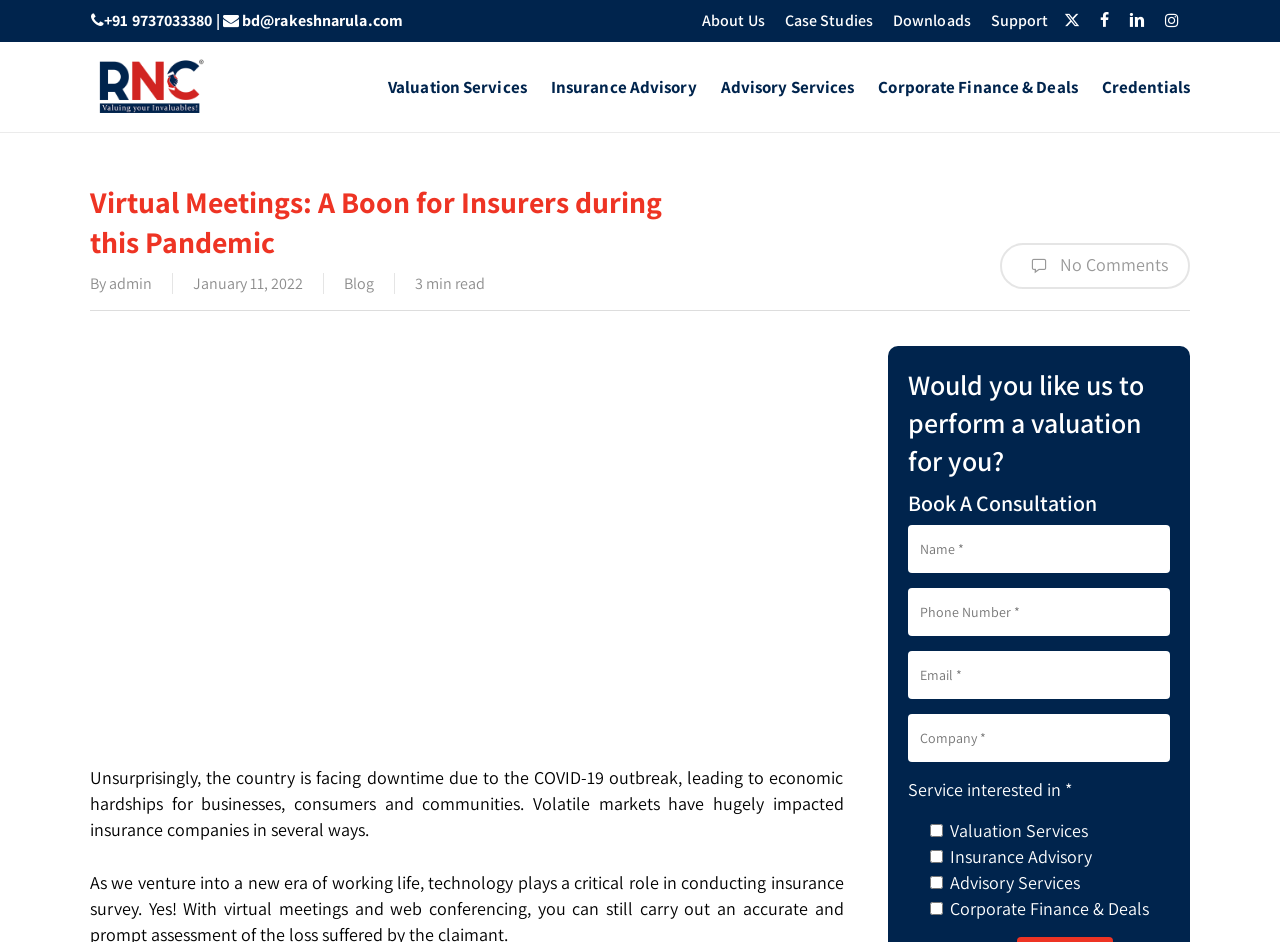Using the information in the image, give a comprehensive answer to the question: 
What is the company name?

I found the company name by looking at the top-left corner of the webpage, where the logo is located. The image element with the text 'RNC' is likely the company logo, and therefore, the company name.